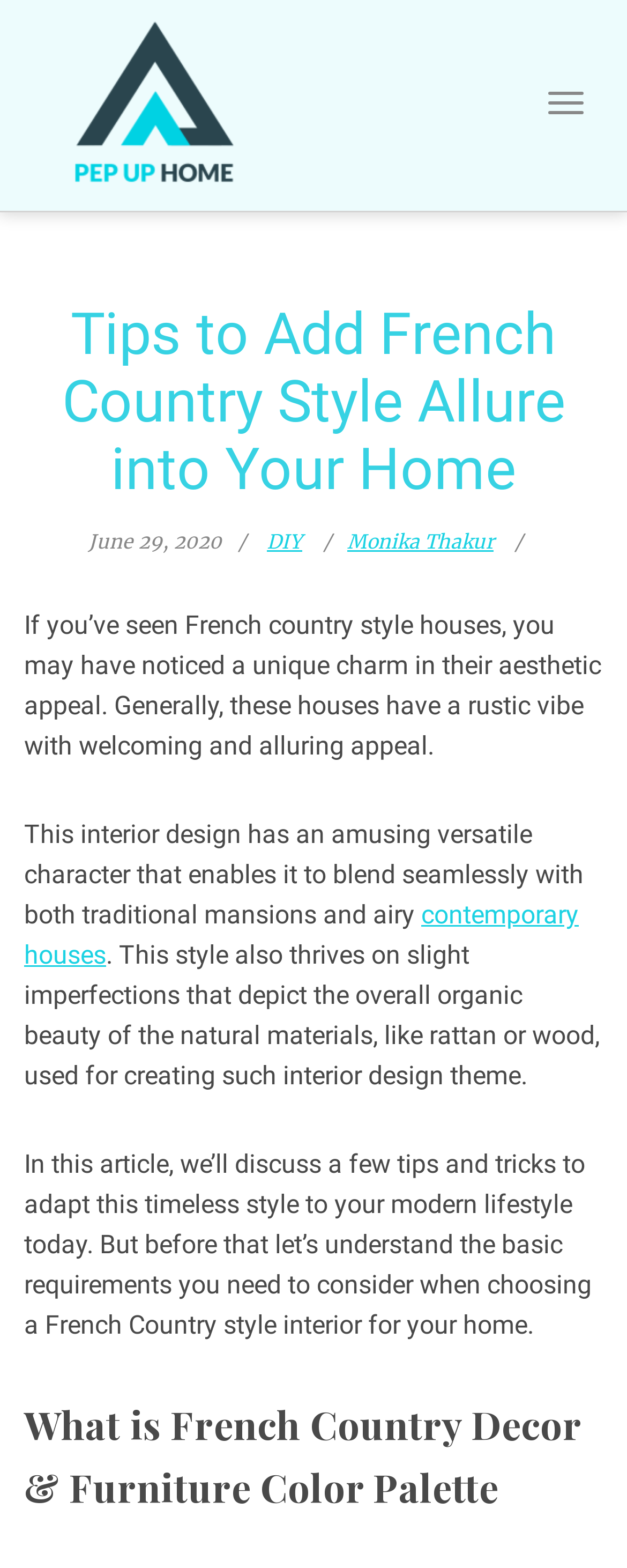Predict the bounding box of the UI element that fits this description: "Monika Thakur".

[0.554, 0.338, 0.787, 0.353]